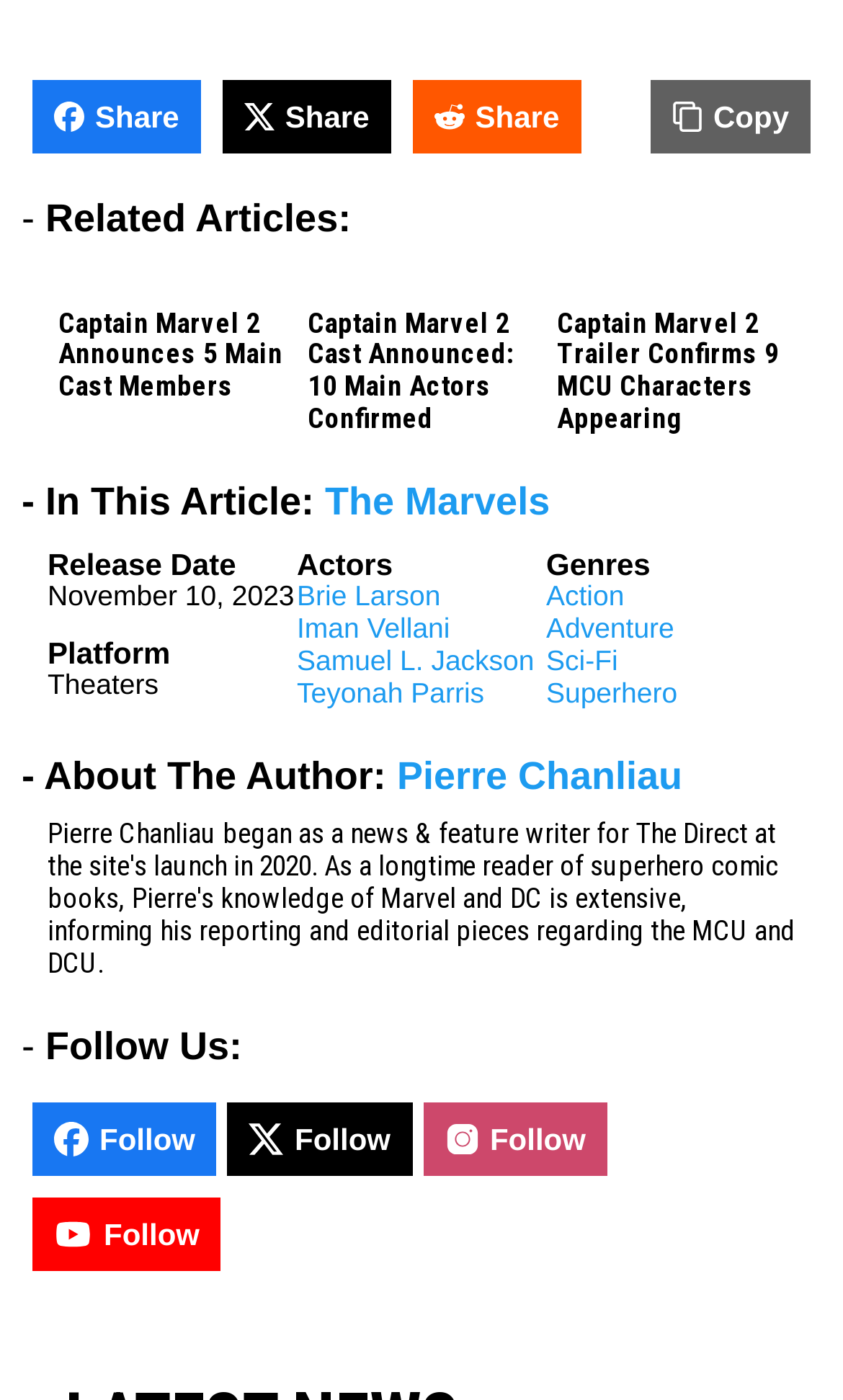Who are the main cast members of The Marvels?
Please answer the question as detailed as possible based on the image.

I found the main cast members by looking at the section that lists the details of the movie, where it says 'Actors' followed by the list of actors, which are 'Brie Larson', 'Iman Vellani', 'Samuel L. Jackson', and 'Teyonah Parris'.